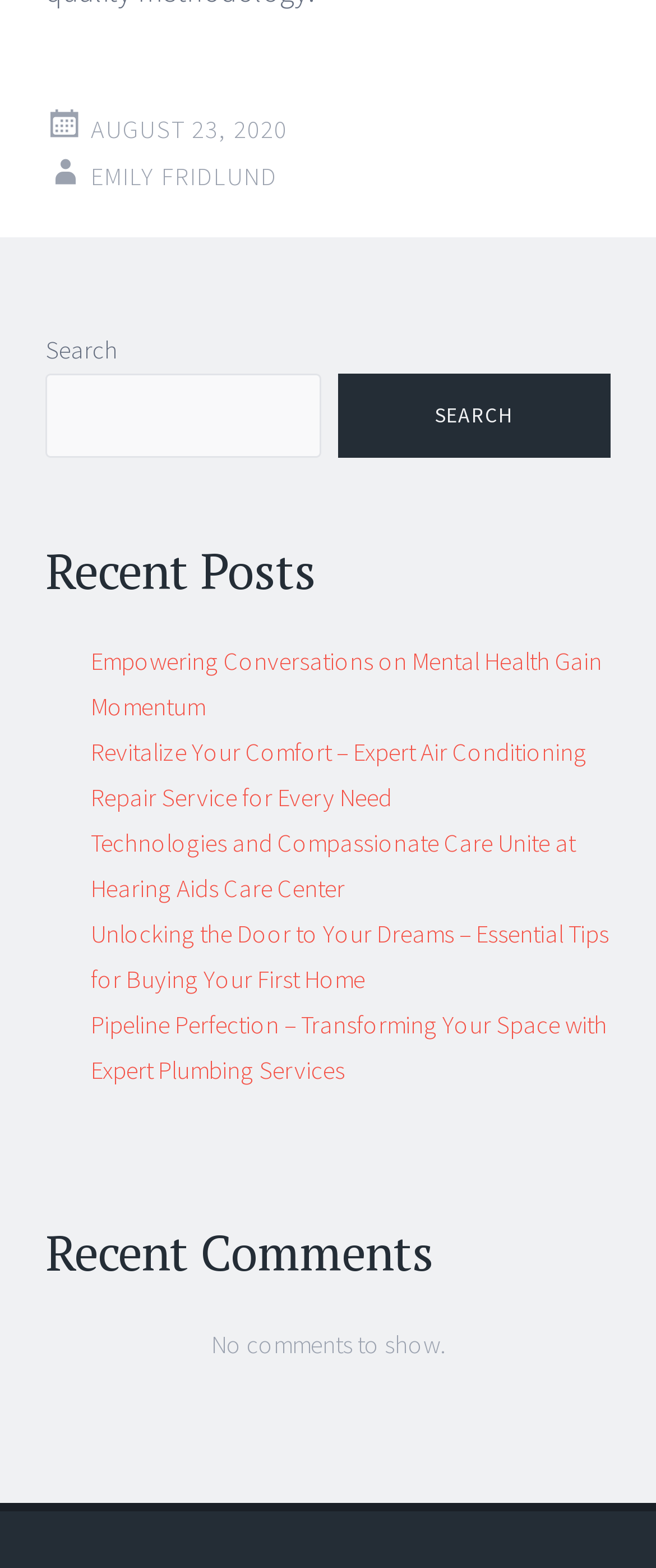How many recent posts are shown?
Using the information presented in the image, please offer a detailed response to the question.

I counted the number of links under the 'Recent Posts' heading, and there are 5 links.